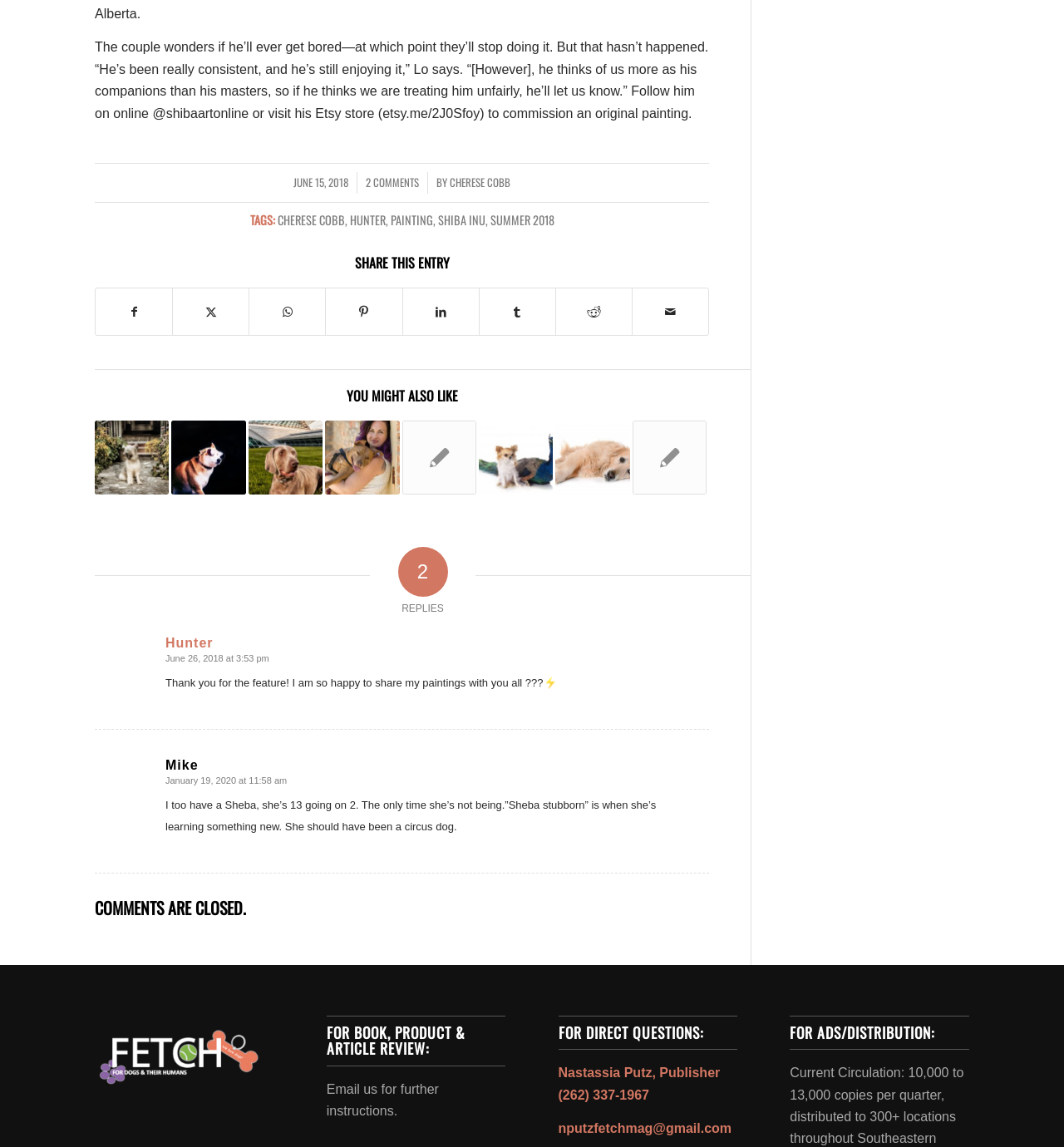Please identify the bounding box coordinates of the region to click in order to complete the task: "View the comments". The coordinates must be four float numbers between 0 and 1, specified as [left, top, right, bottom].

[0.089, 0.551, 0.666, 0.635]